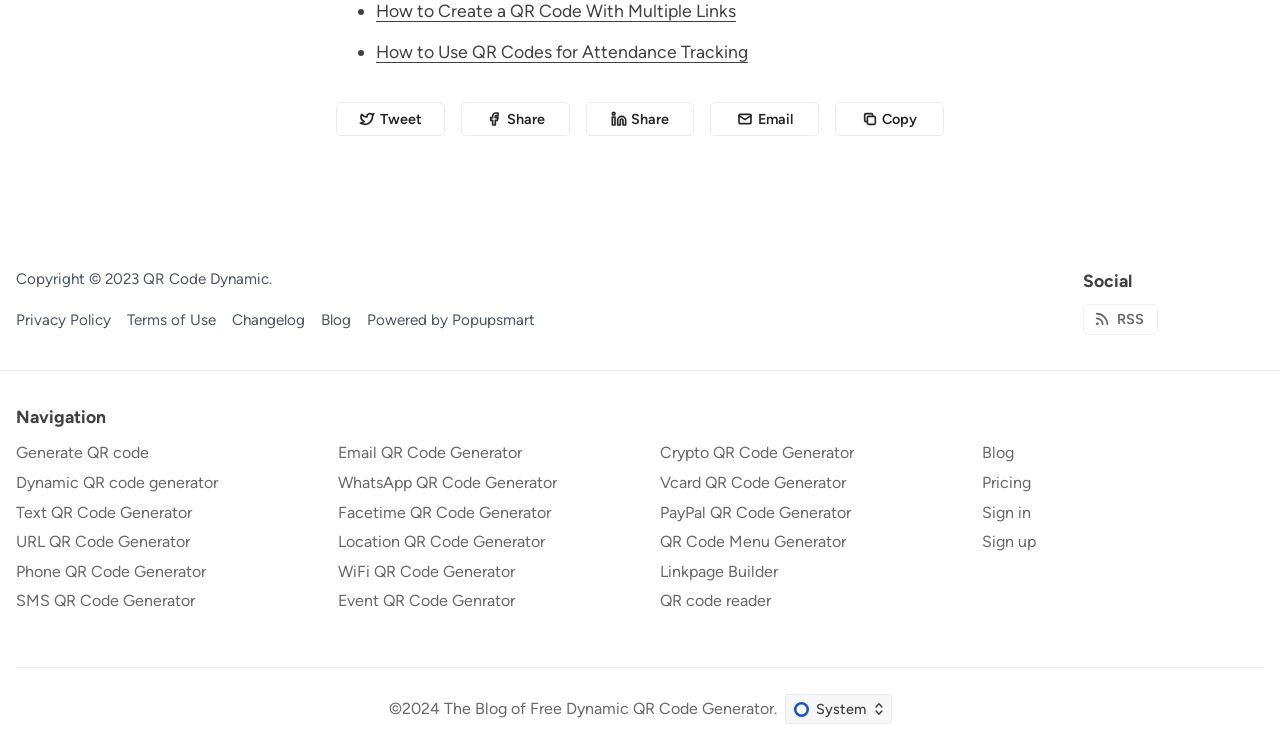Answer the question with a brief word or phrase:
What is the navigation section labeled as?

Navigation